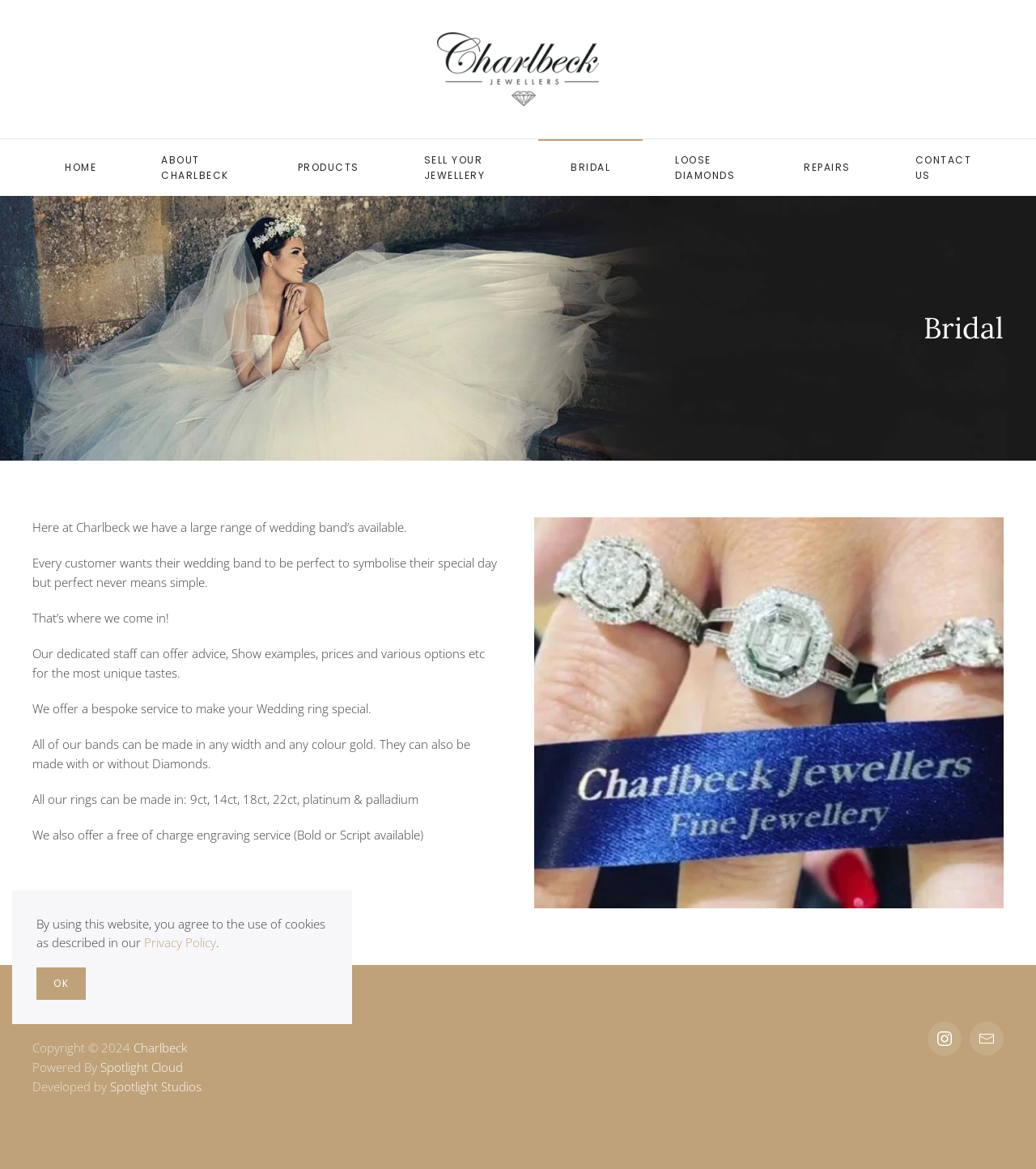Please find the bounding box coordinates of the clickable region needed to complete the following instruction: "Click on the 'Back to home' link". The bounding box coordinates must consist of four float numbers between 0 and 1, i.e., [left, top, right, bottom].

[0.422, 0.028, 0.578, 0.091]